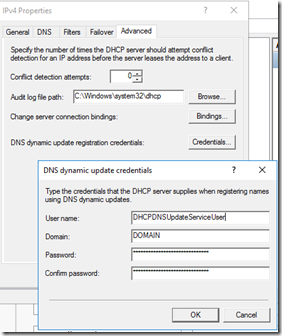Offer an in-depth caption for the image presented.

The image displays a window titled "DNS dynamic update credentials" within the IPv4 Properties settings for DHCP. This window prompts the user to enter specific credentials that the DHCP server will utilize when registering names using DNS dynamic updates. The dialog includes fields for the username, domain, password, and confirmation of the password. 

At the top, users can specify how many times the DHCP server should attempt conflict detection for an IP address before it assigns the address to a client. Additional options include selecting an audit log file path and changing server connection bindings. This setup is essential for ensuring secure and accurate DNS updates within a Windows network environment, especially when DHCP is Active Directory integrated. Overall, the image illustrates crucial configuration steps for managing DNS updates in conjunction with DHCP services.